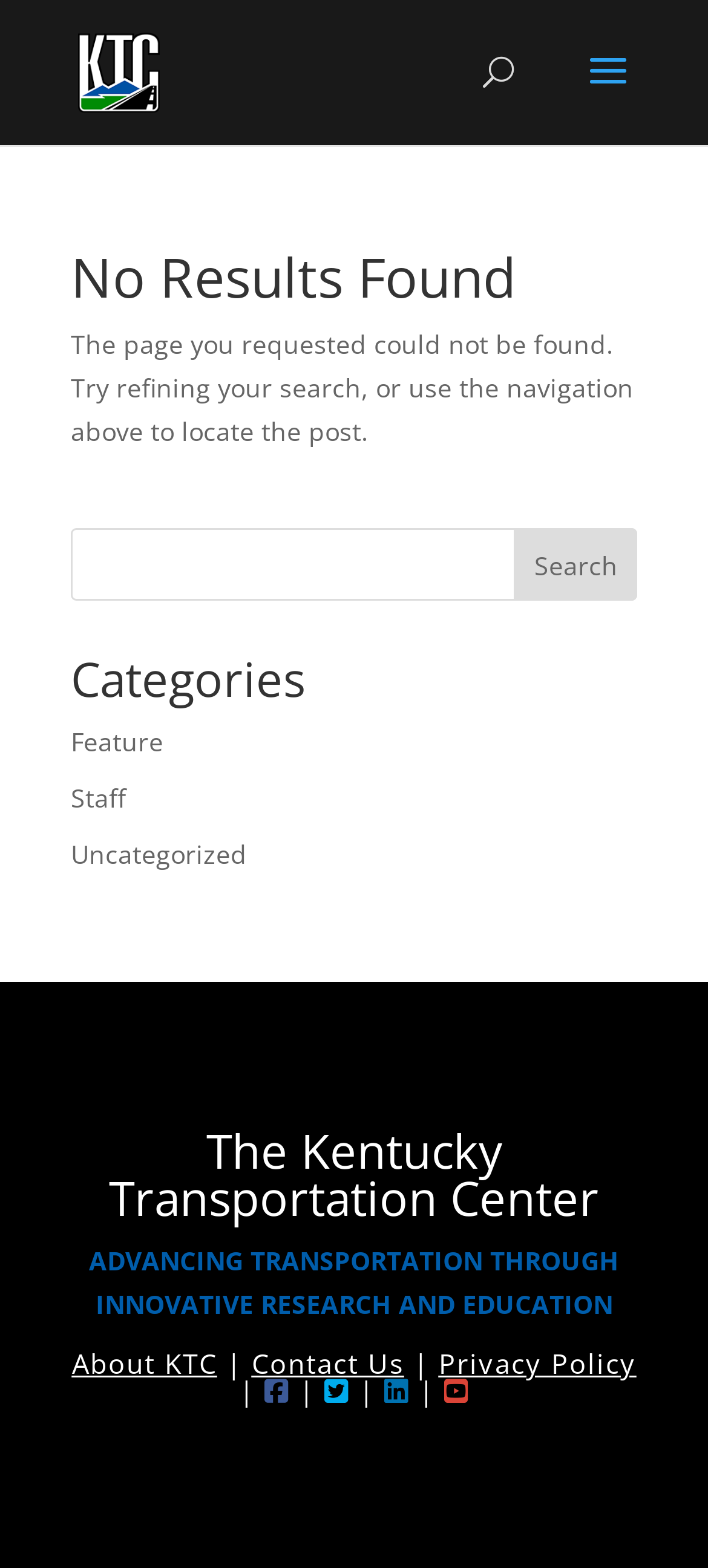Based on the element description "Privacy Policy", predict the bounding box coordinates of the UI element.

[0.619, 0.858, 0.899, 0.881]